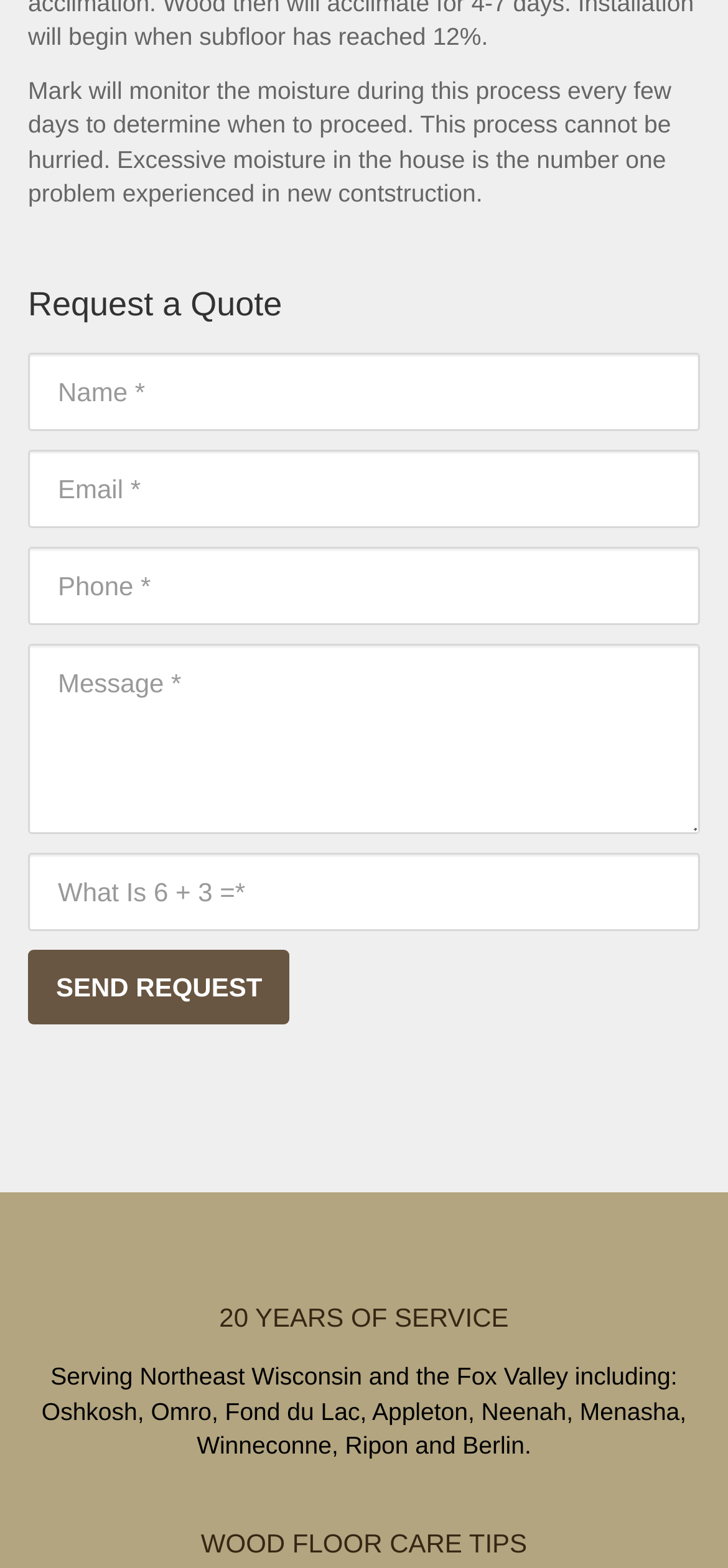Identify the bounding box for the described UI element: "Send Request".

[0.038, 0.605, 0.399, 0.653]